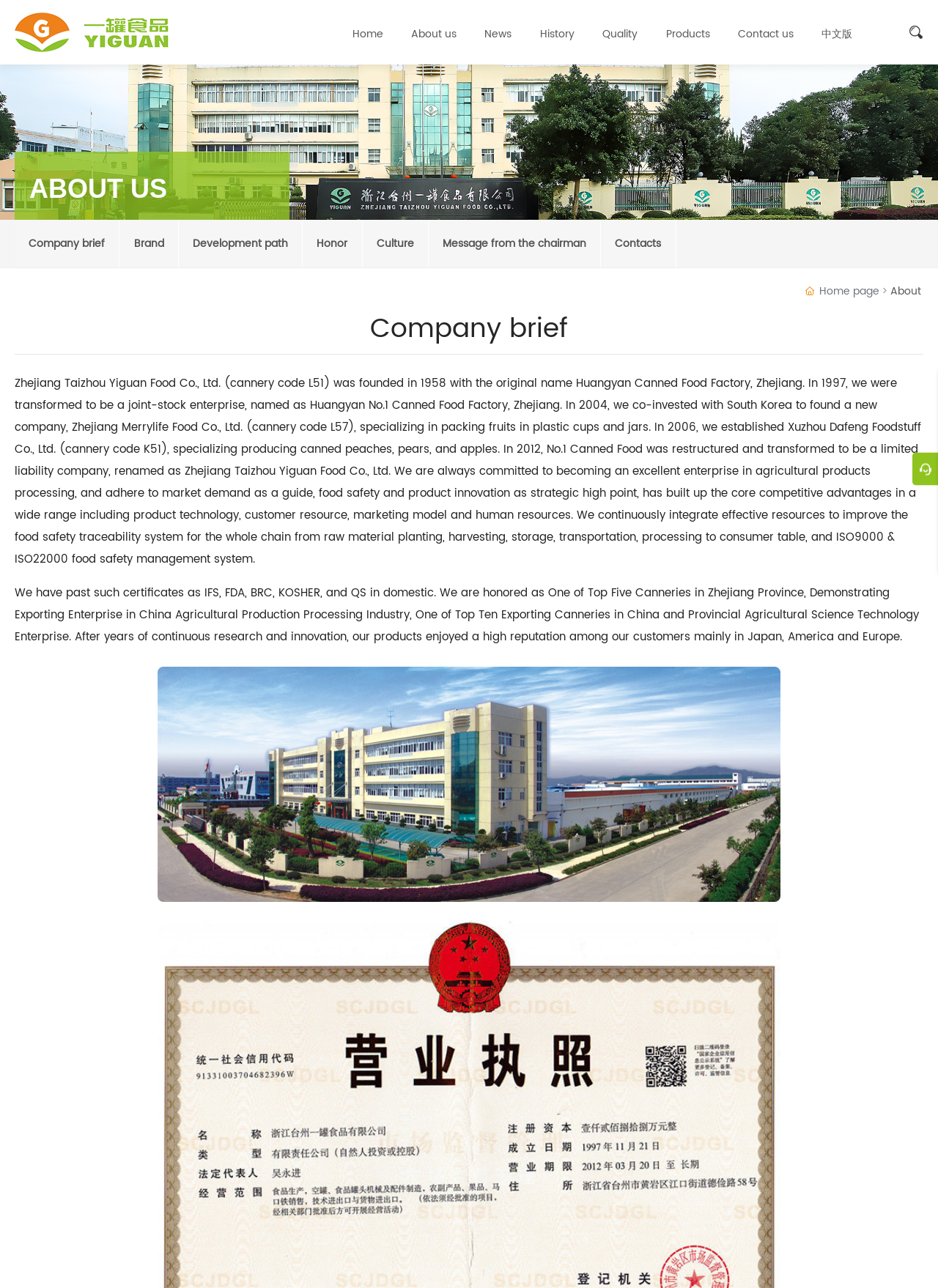Please predict the bounding box coordinates of the element's region where a click is necessary to complete the following instruction: "Click the 'Products' link". The coordinates should be represented by four float numbers between 0 and 1, i.e., [left, top, right, bottom].

[0.7, 0.0, 0.767, 0.05]